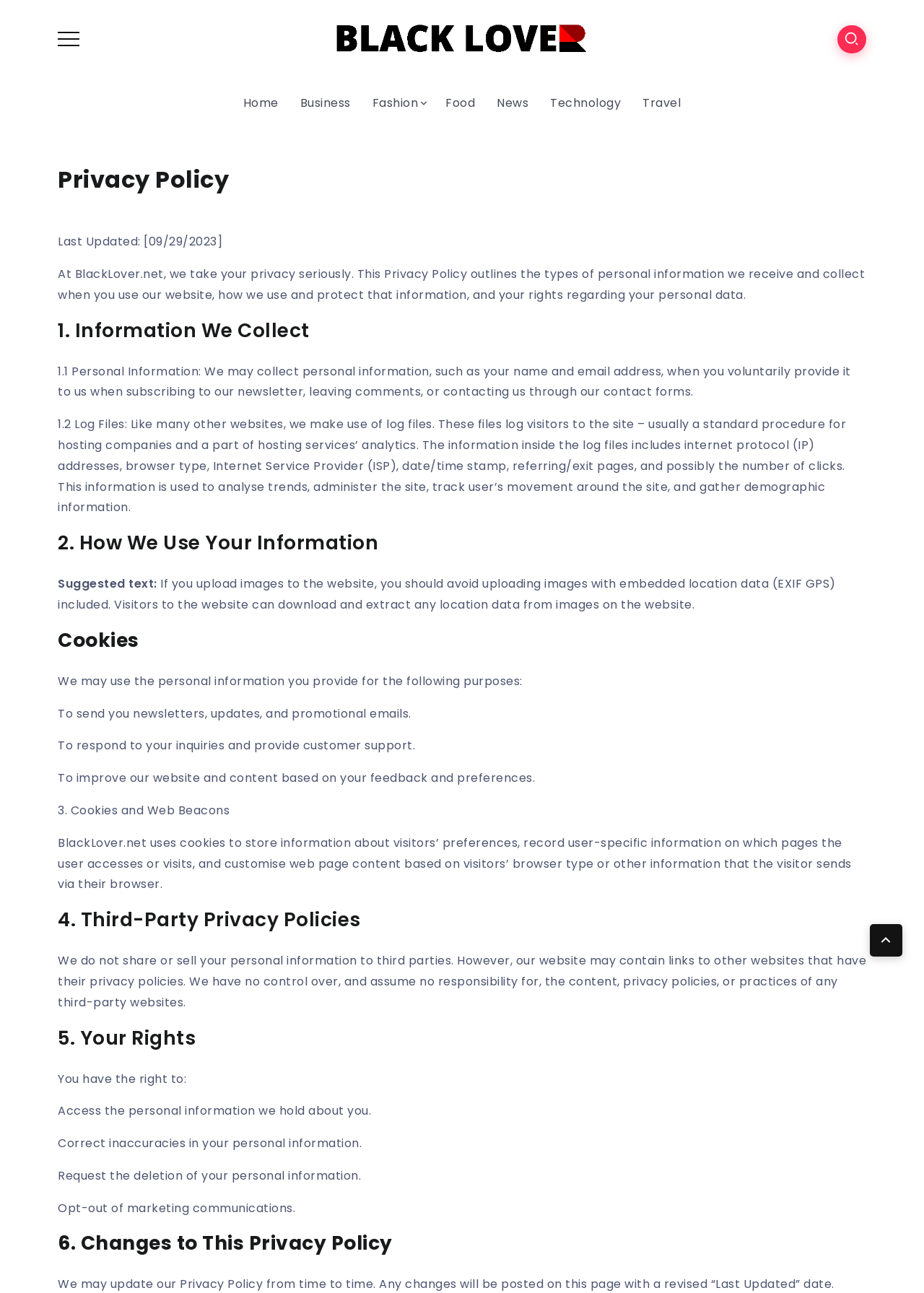Using the information in the image, give a comprehensive answer to the question: 
What type of information is collected by the website?

According to the webpage, the website collects personal information such as name and email address, as well as log file information including IP addresses, browser type, and Internet Service Provider (ISP).